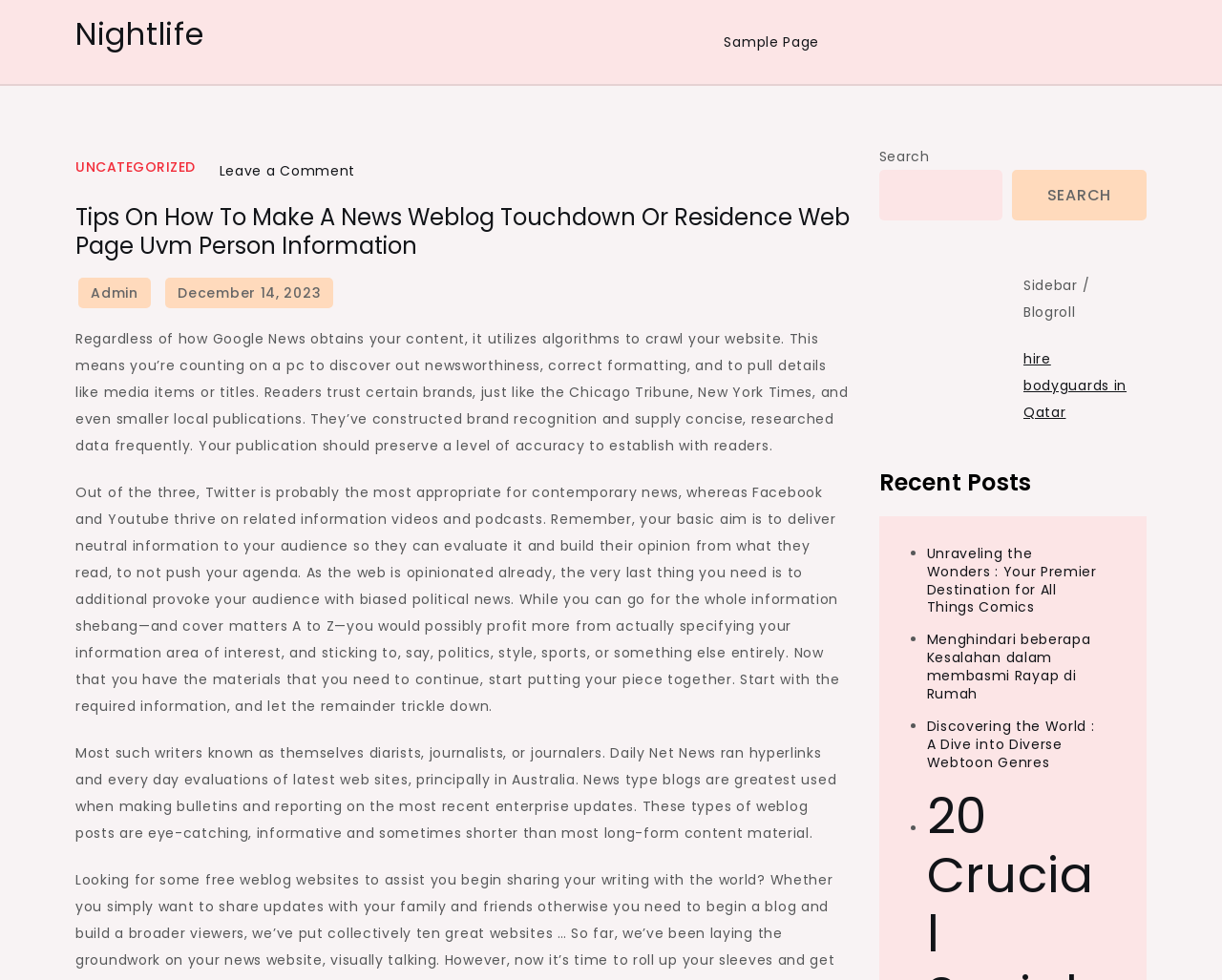Determine the bounding box coordinates for the clickable element required to fulfill the instruction: "Click on the link hire bodyguards in Qatar". Provide the coordinates as four float numbers between 0 and 1, i.e., [left, top, right, bottom].

[0.837, 0.356, 0.922, 0.43]